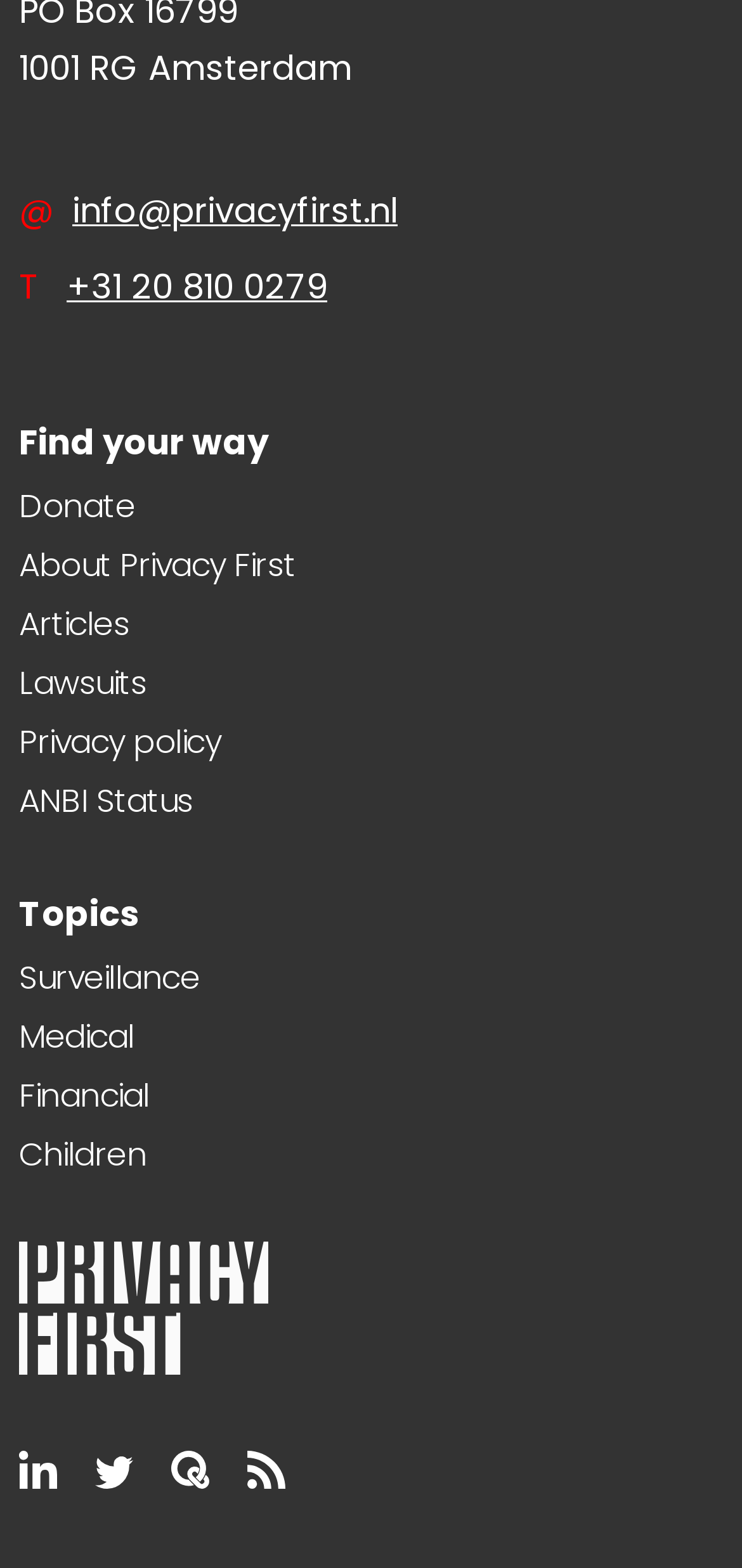Based on the element description +31 20 810 0279, identify the bounding box of the UI element in the given webpage screenshot. The coordinates should be in the format (top-left x, top-left y, bottom-right x, bottom-right y) and must be between 0 and 1.

[0.09, 0.168, 0.441, 0.198]